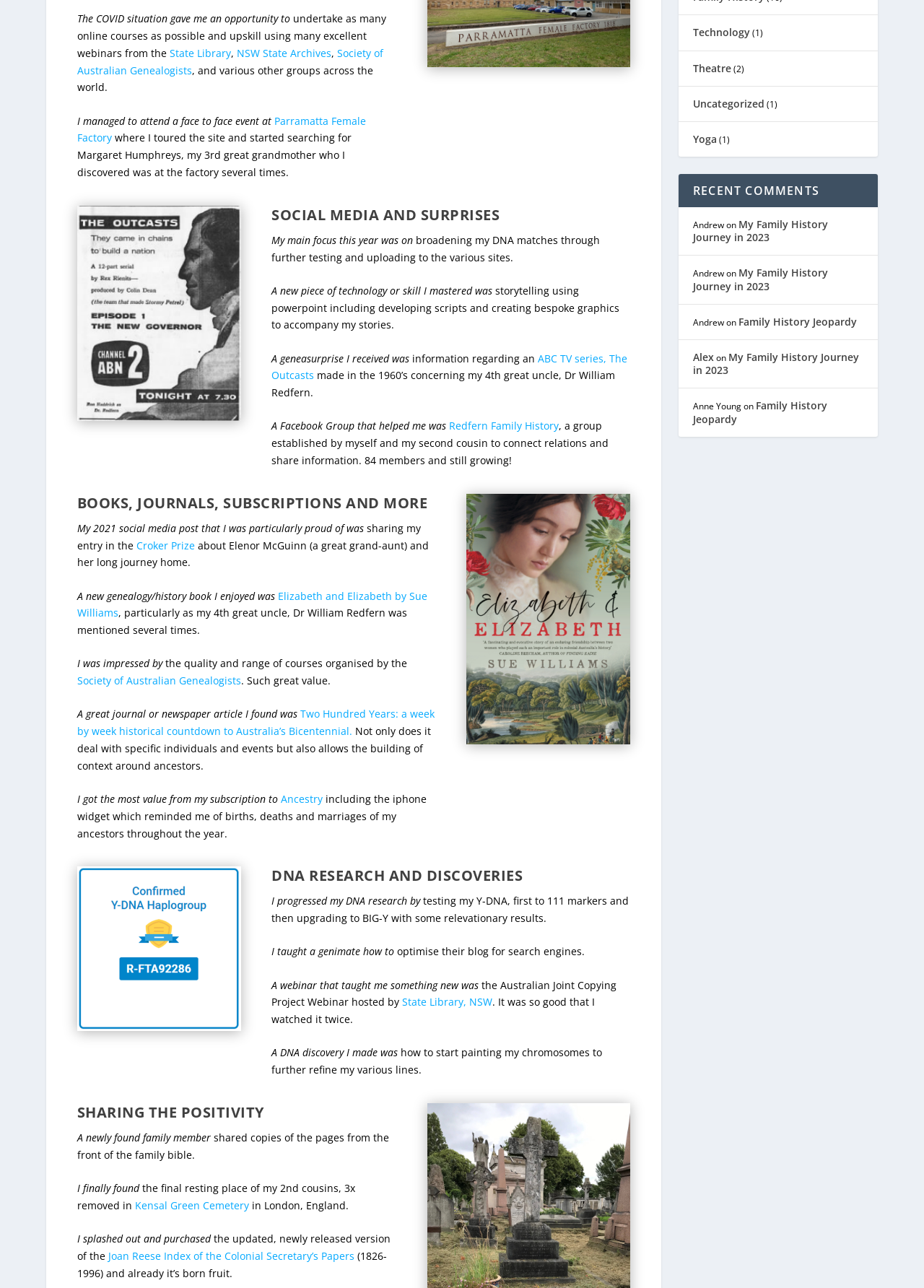Predict the bounding box coordinates for the UI element described as: "title="View Book List"". The coordinates should be four float numbers between 0 and 1, presented as [left, top, right, bottom].

None